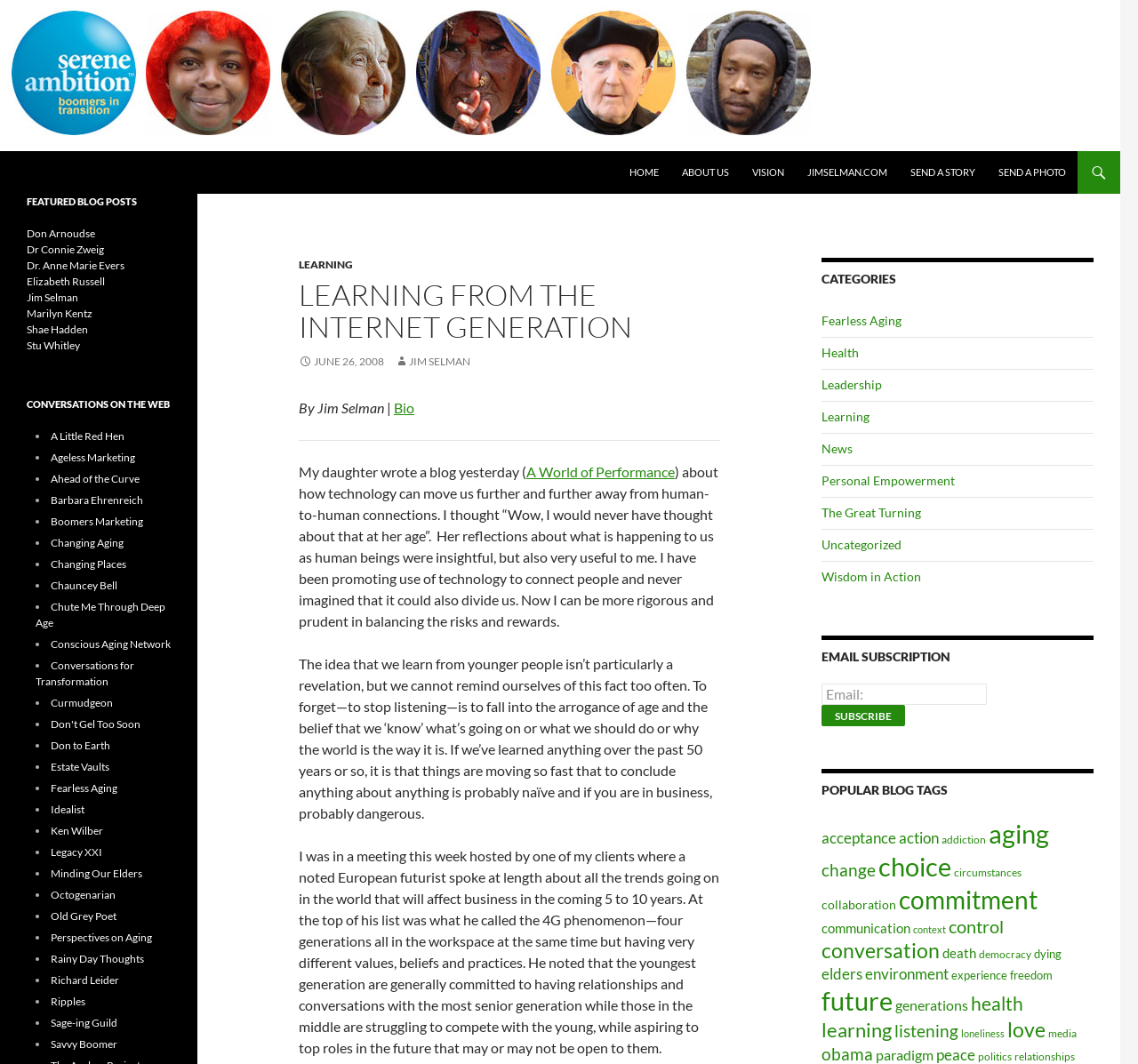What is the topic of the blog post?
Use the image to give a comprehensive and detailed response to the question.

The topic of the blog post can be inferred from the text, which discusses how technology can move us further and further away from human-to-human connections.